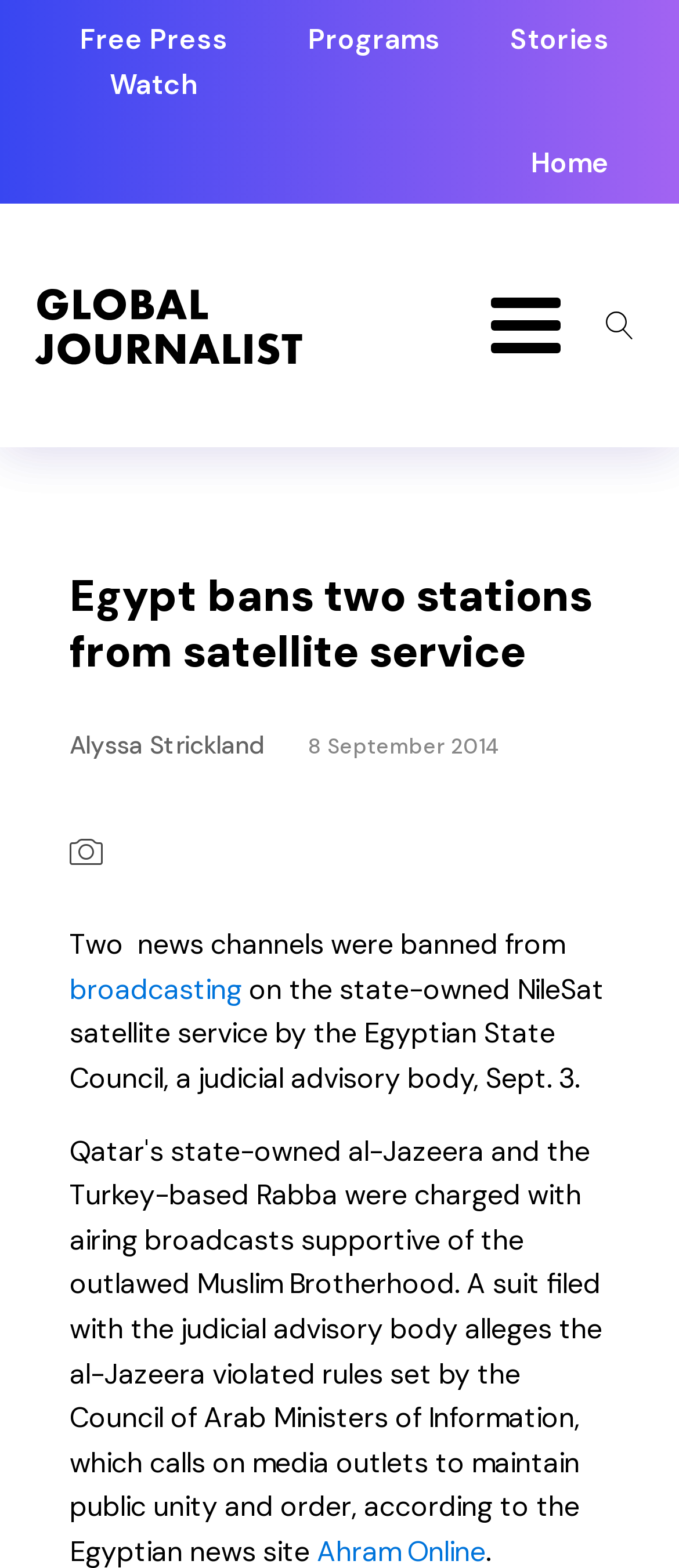How many links are there in the top navigation bar?
Based on the visual details in the image, please answer the question thoroughly.

I counted the number of links in the top navigation bar by looking at the links 'Free Press Watch', 'Programs', and 'Stories' which are located at the top of the webpage.